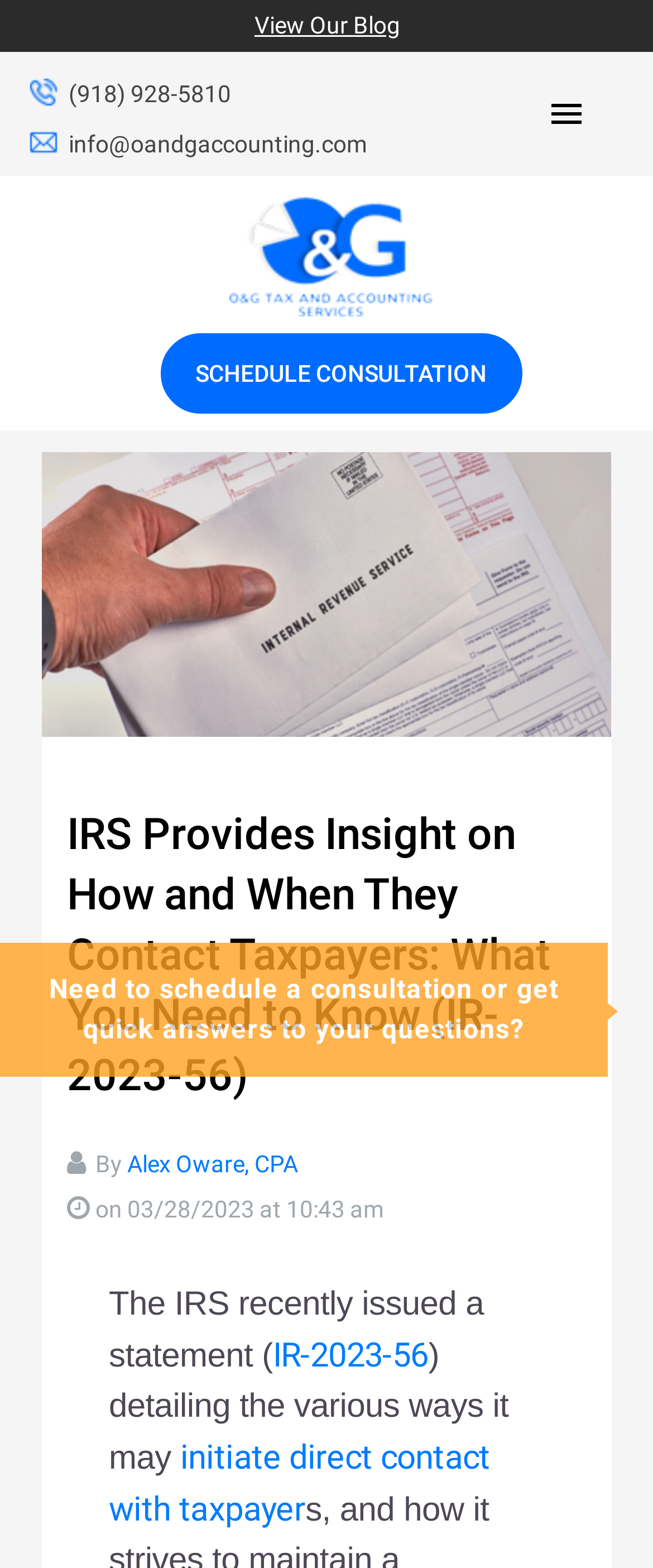What is the phone number to contact O&G Tax and Accounting?
Refer to the image and give a detailed response to the question.

I found the phone number by looking at the link element with the text '(918) 928-5810' which is located at the top of the webpage, indicating it's a contact information.